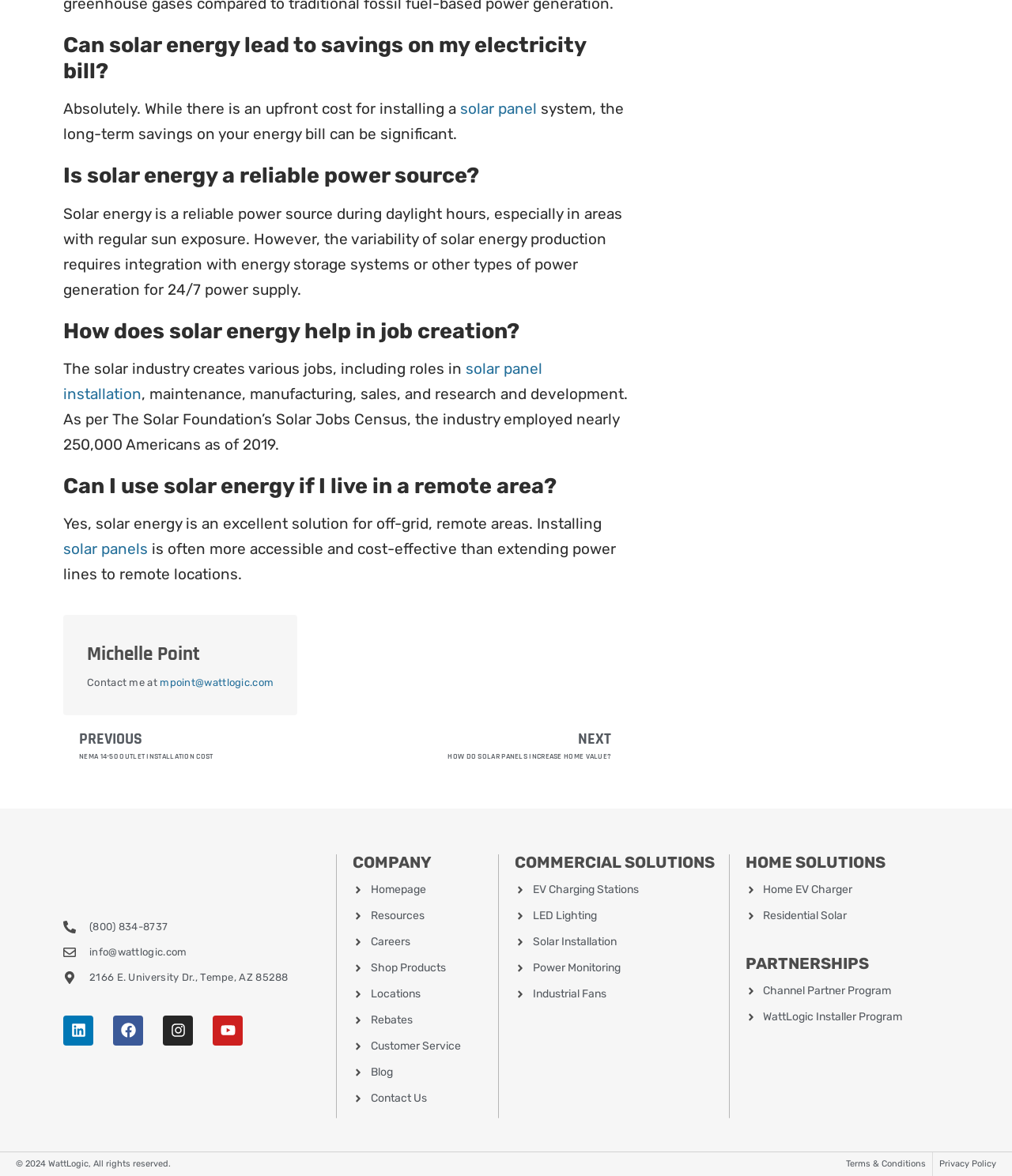Please identify the bounding box coordinates of the element on the webpage that should be clicked to follow this instruction: "Click the 'Prev' link". The bounding box coordinates should be given as four float numbers between 0 and 1, formatted as [left, top, right, bottom].

[0.062, 0.618, 0.341, 0.649]